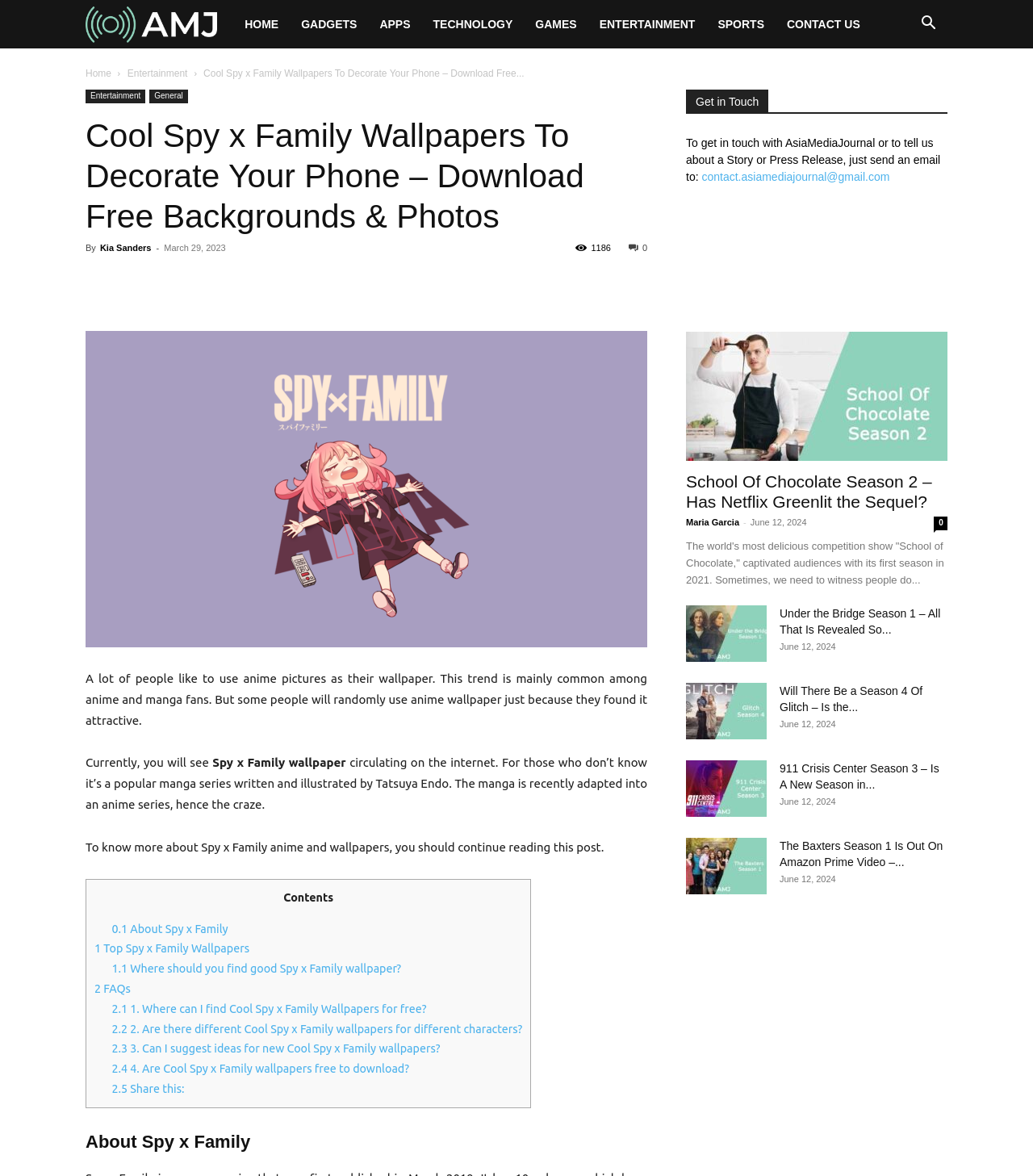Please find the bounding box coordinates of the clickable region needed to complete the following instruction: "Search using the search button". The bounding box coordinates must consist of four float numbers between 0 and 1, i.e., [left, top, right, bottom].

[0.88, 0.016, 0.917, 0.027]